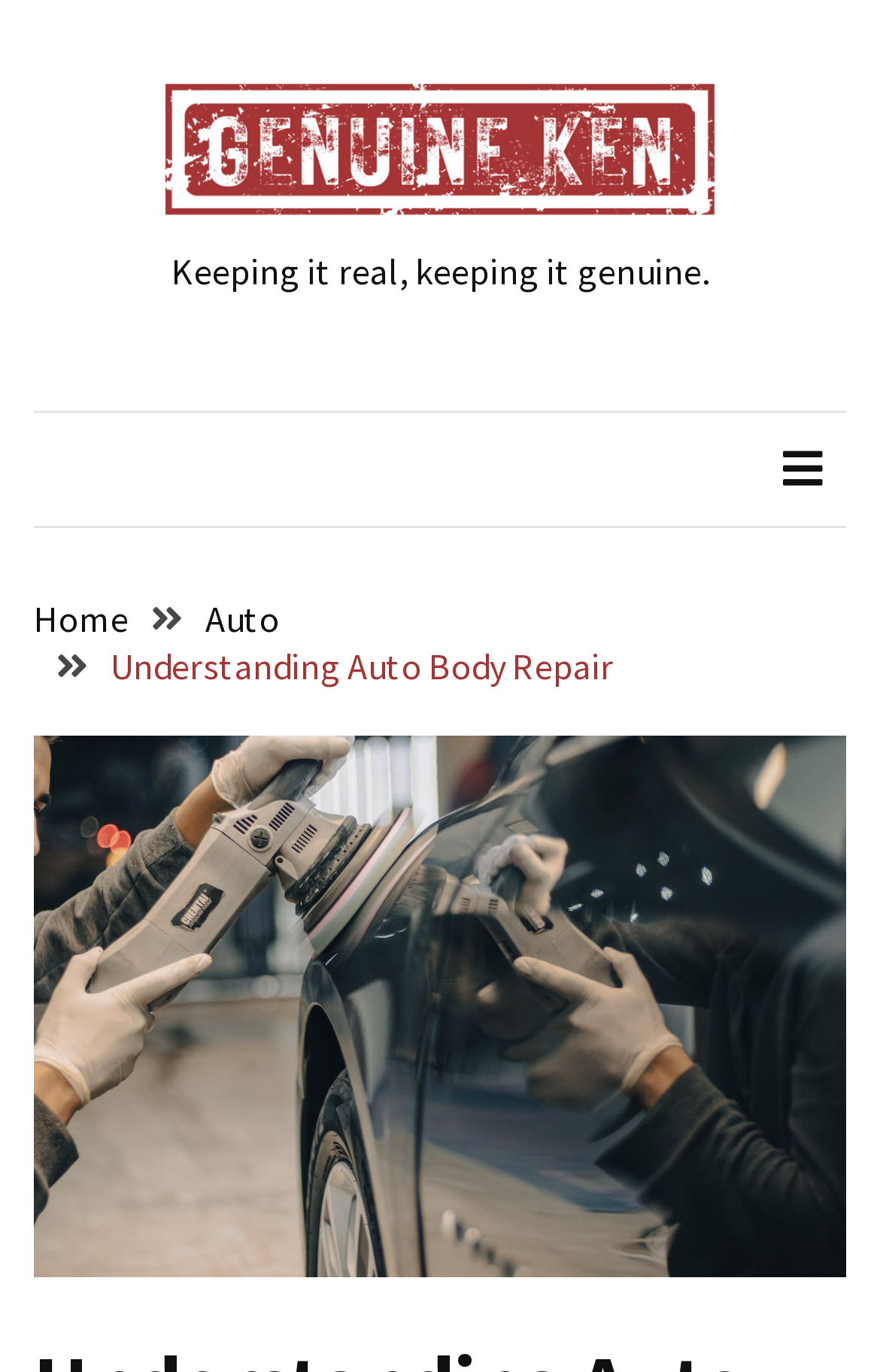Provide the bounding box coordinates of the UI element this sentence describes: "Auto".

[0.233, 0.434, 0.318, 0.467]